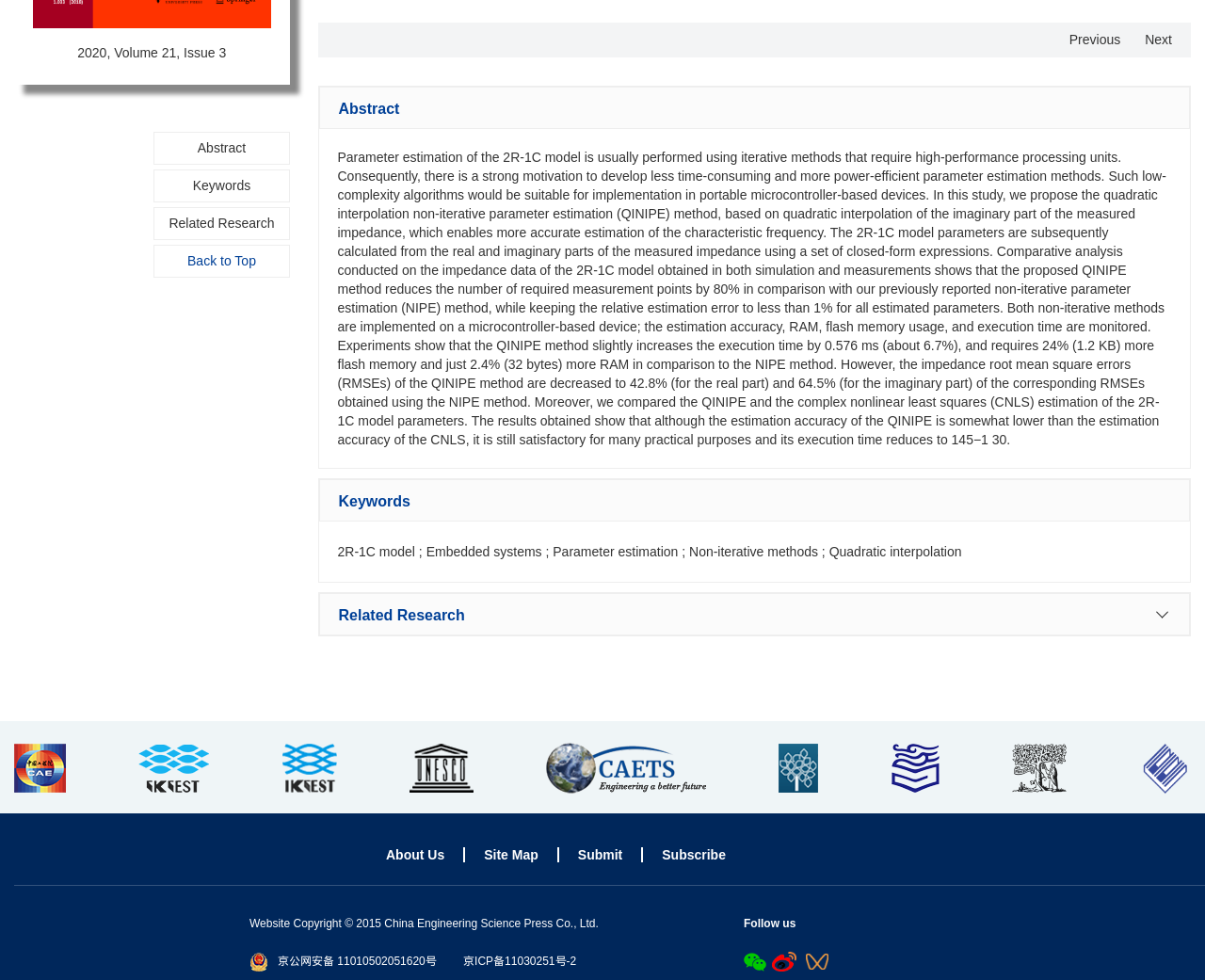Predict the bounding box for the UI component with the following description: "Mentoring".

None